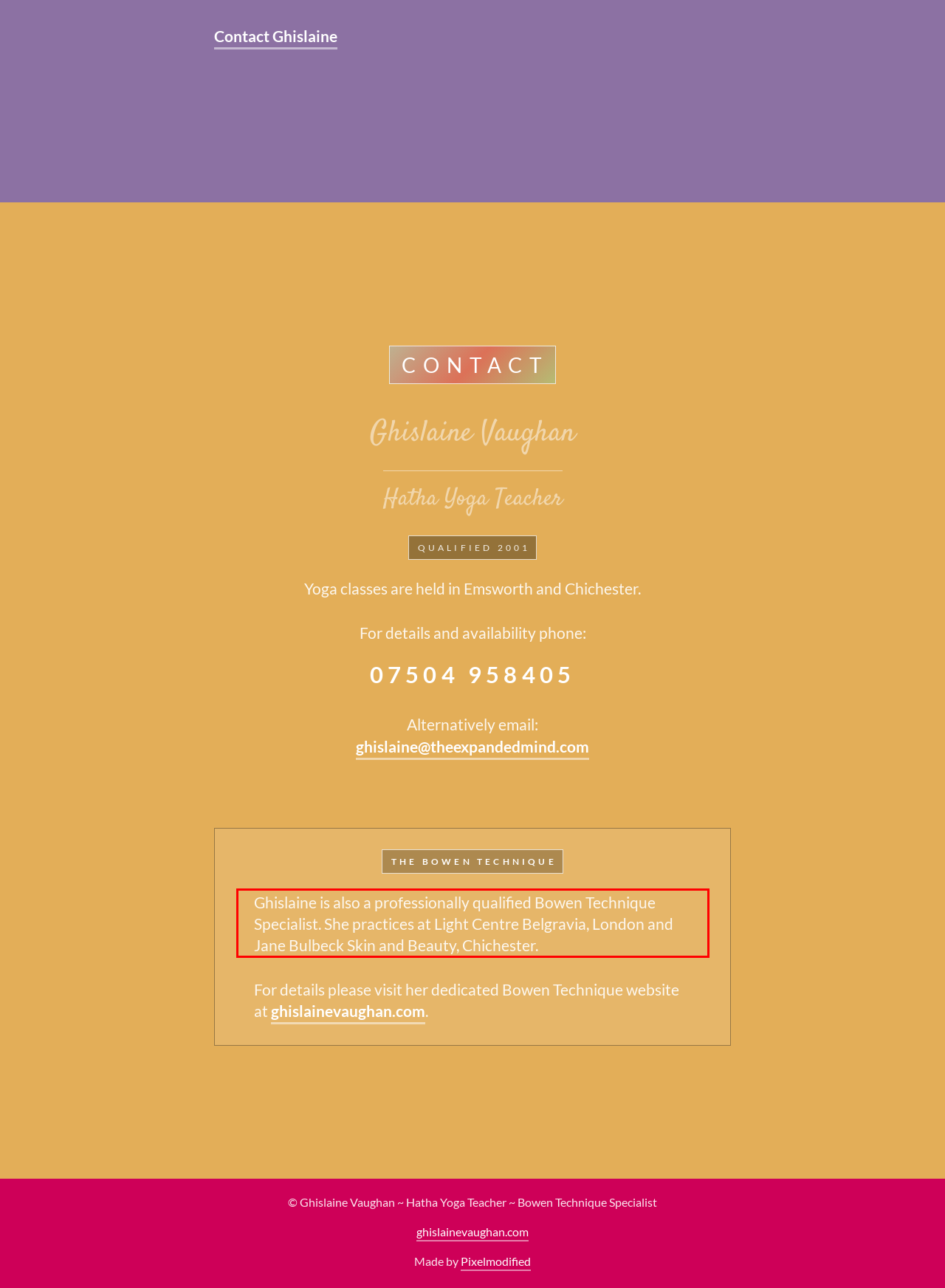Given a webpage screenshot with a red bounding box, perform OCR to read and deliver the text enclosed by the red bounding box.

Ghislaine is also a professionally qualified Bowen Technique Specialist. She practices at Light Centre Belgravia, London and Jane Bulbeck Skin and Beauty, Chichester.